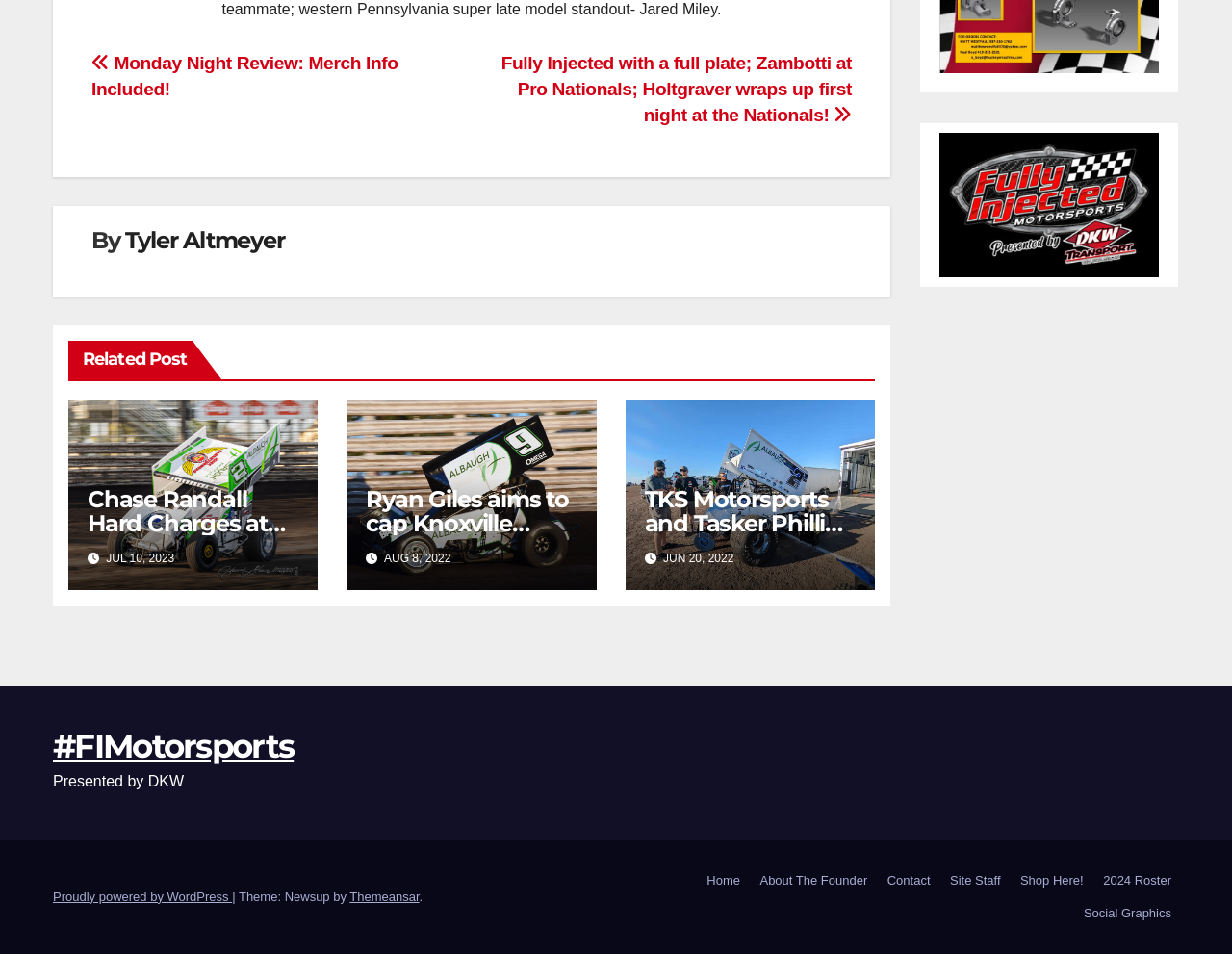Provide the bounding box coordinates in the format (top-left x, top-left y, bottom-right x, bottom-right y). All values are floating point numbers between 0 and 1. Determine the bounding box coordinate of the UI element described as: 2024 Roster

[0.889, 0.906, 0.957, 0.94]